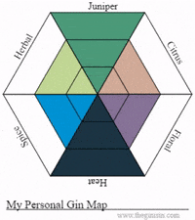How many flavor categories are highlighted in the chart?
Refer to the image and answer the question using a single word or phrase.

Six